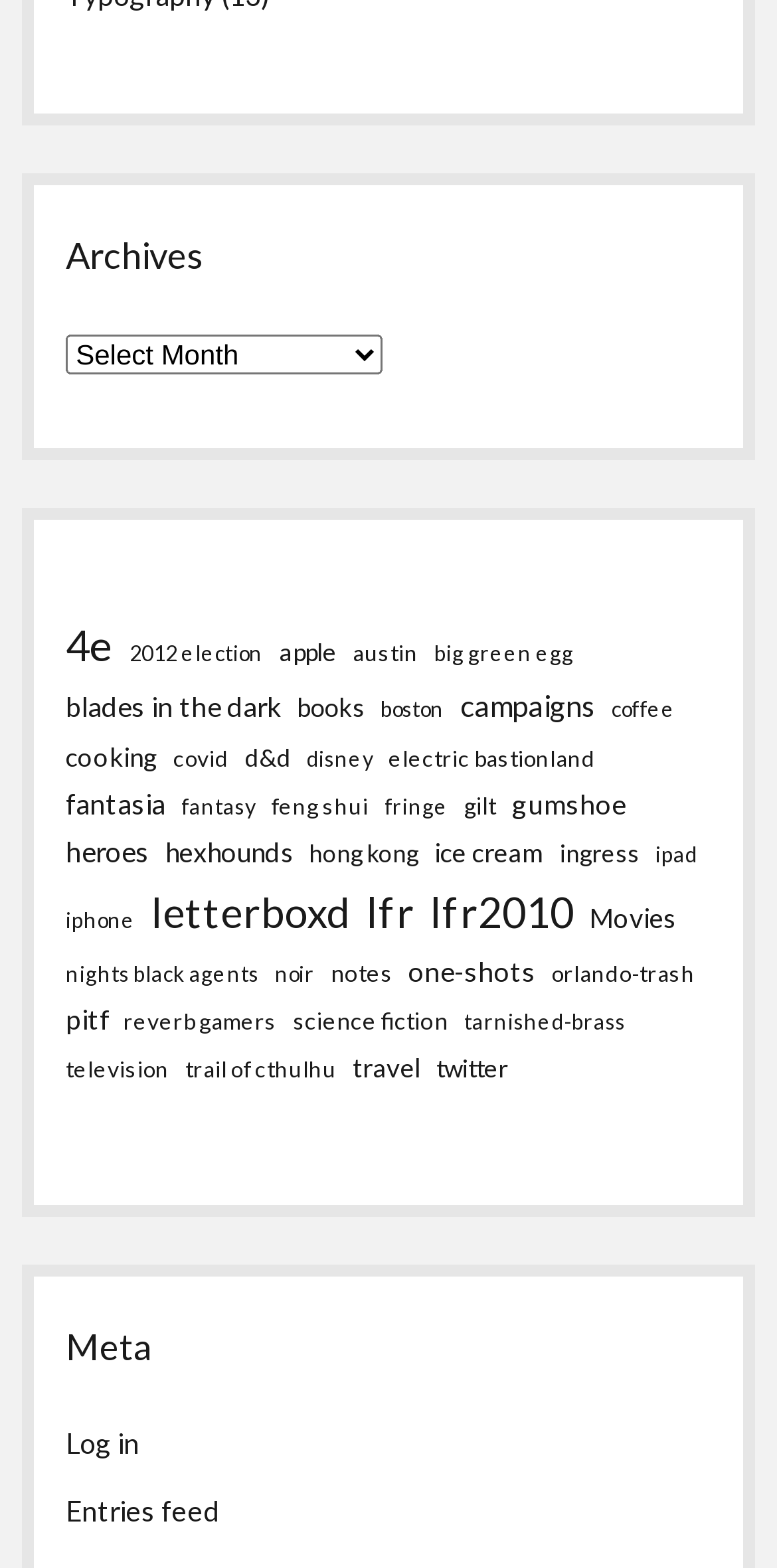Find the bounding box coordinates of the element to click in order to complete the given instruction: "View 4e archives."

[0.085, 0.389, 0.146, 0.435]